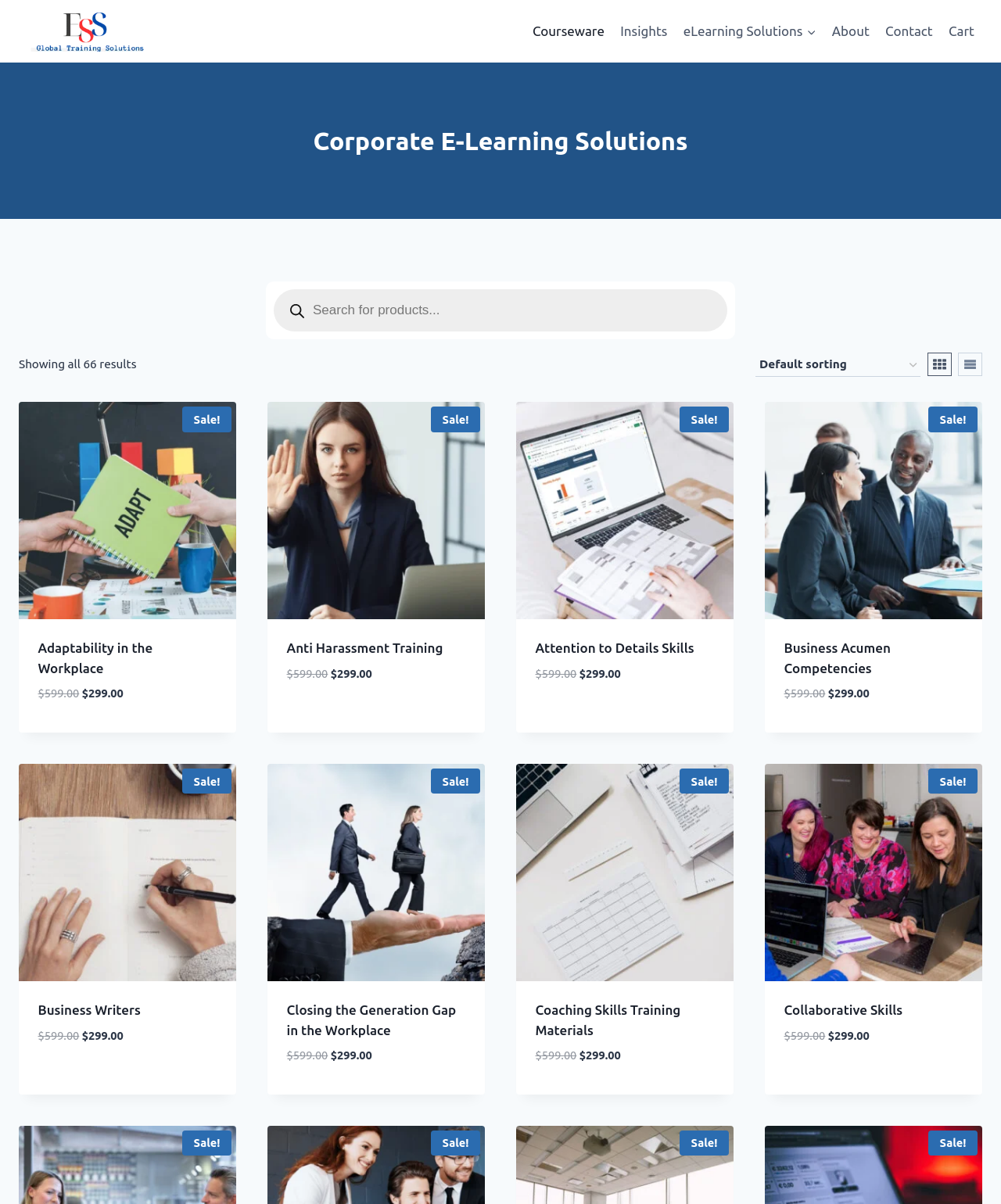Please identify the bounding box coordinates of the clickable element to fulfill the following instruction: "Add Adaptability in the Workplace to cart". The coordinates should be four float numbers between 0 and 1, i.e., [left, top, right, bottom].

[0.038, 0.603, 0.217, 0.629]